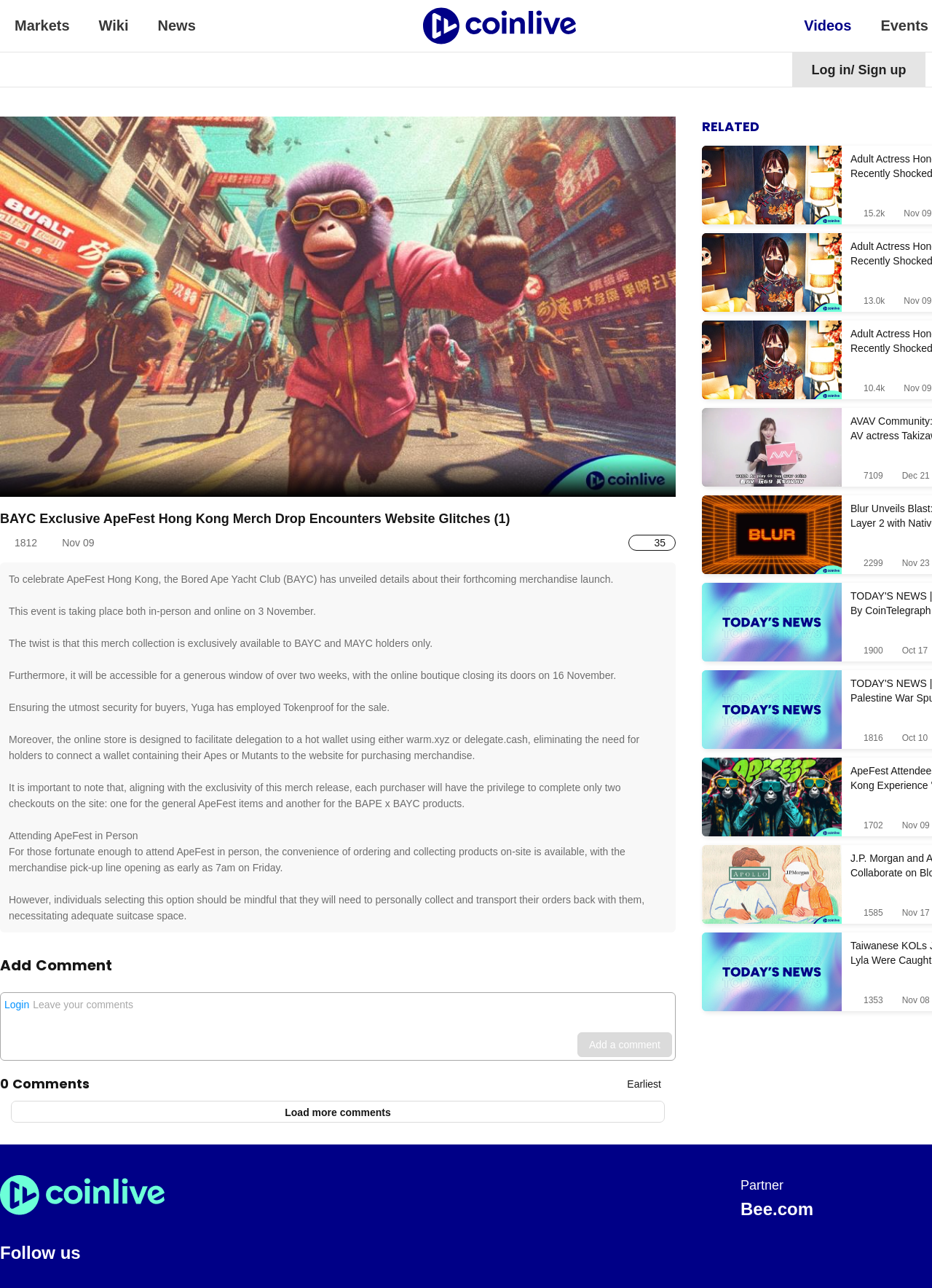Examine the image and give a thorough answer to the following question:
What is the purpose of the Tokenproof?

I found the information about Tokenproof by reading the article, which mentions that Yuga has employed Tokenproof for the sale to ensure the utmost security for buyers.